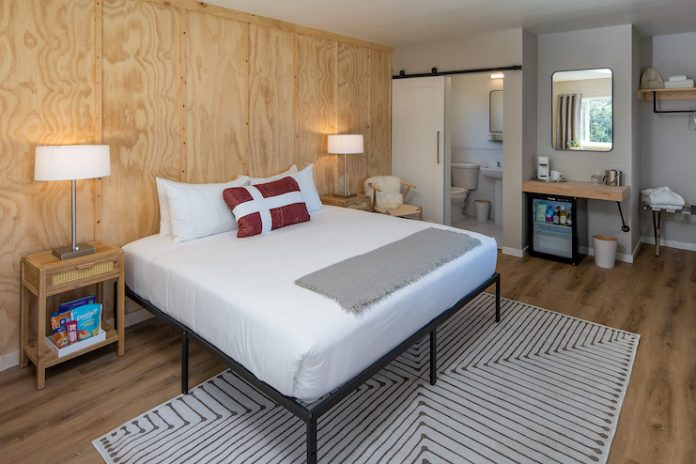Describe every important feature and element in the image comprehensively.

The image showcases a beautifully designed hotel room from Hotel Hygge, located in Buellton, California. The room features a modern aesthetic with a warm wooden backdrop, enhancing the cozy atmosphere. Central to the space is a comfortable bed adorned with crisp white linens and elegant decorative pillows, including one with a striking red cross design. Flanking the bed are two stylish bedside tables, each topped with soft lighting that welcomes guests. 

A plush area rug with a geometric pattern anchors the room, adding a touch of texture to the wooden flooring. Toward the back, a sliding barn door leads to a compact bathroom area, visible through the open door, which adds an element of privacy. The room also includes a sleek wooden desk and mini-fridge, alongside thoughtful amenities like a kettle and additional seating, creating a welcoming retreat for guests. The design evokes a Scandinavian influence, emphasizing tranquility, simplicity, and a connection to nature, perfect for travelers seeking a serene escape. 

This image is part of the announcement for Hotel Hygge's debut, reflecting a commitment to providing modern comforts in a picturesque setting.